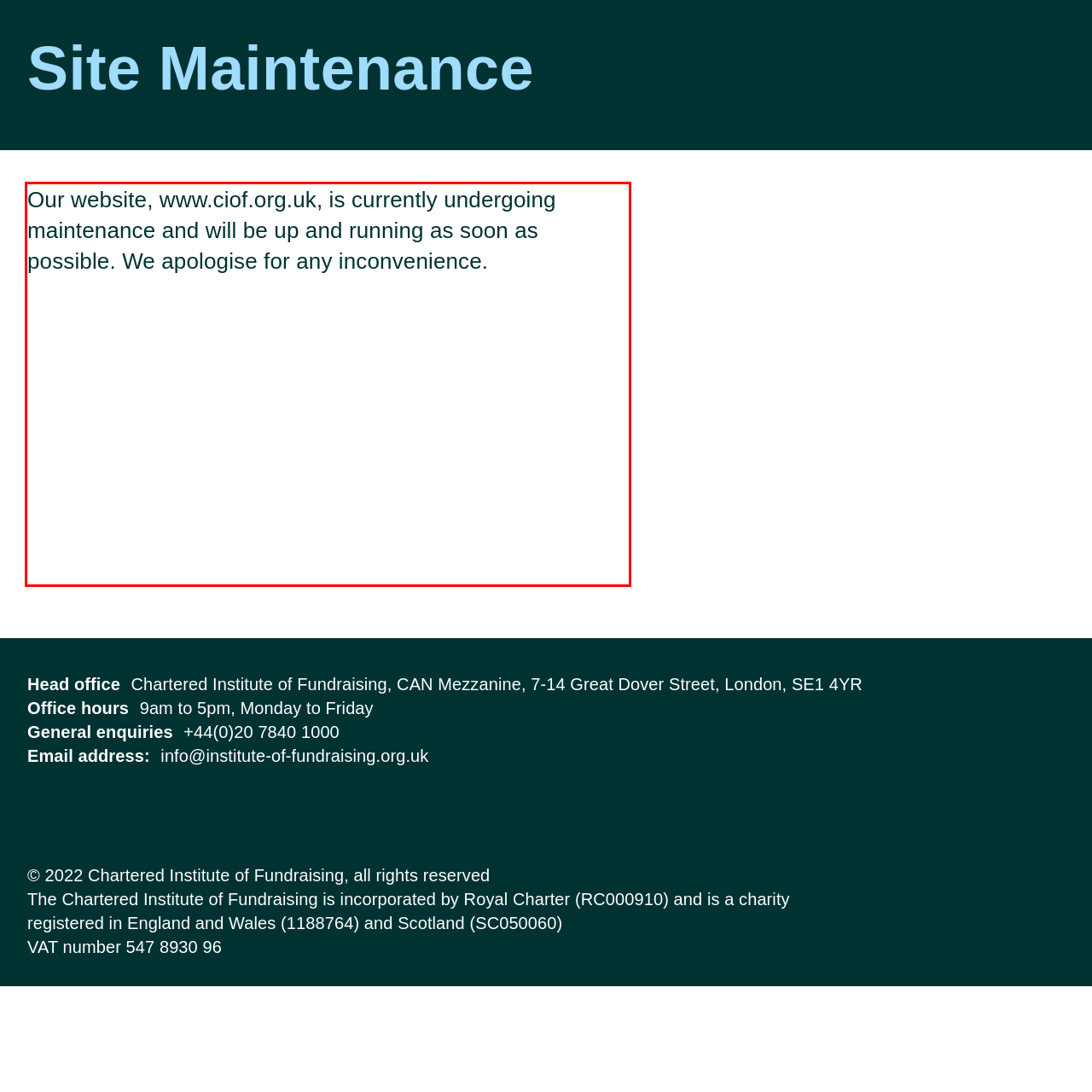You have a screenshot of a webpage with a UI element highlighted by a red bounding box. Use OCR to obtain the text within this highlighted area.

Our website, www.ciof.org.uk, is currently undergoing maintenance and will be up and running as soon as possible. We apologise for any inconvenience.